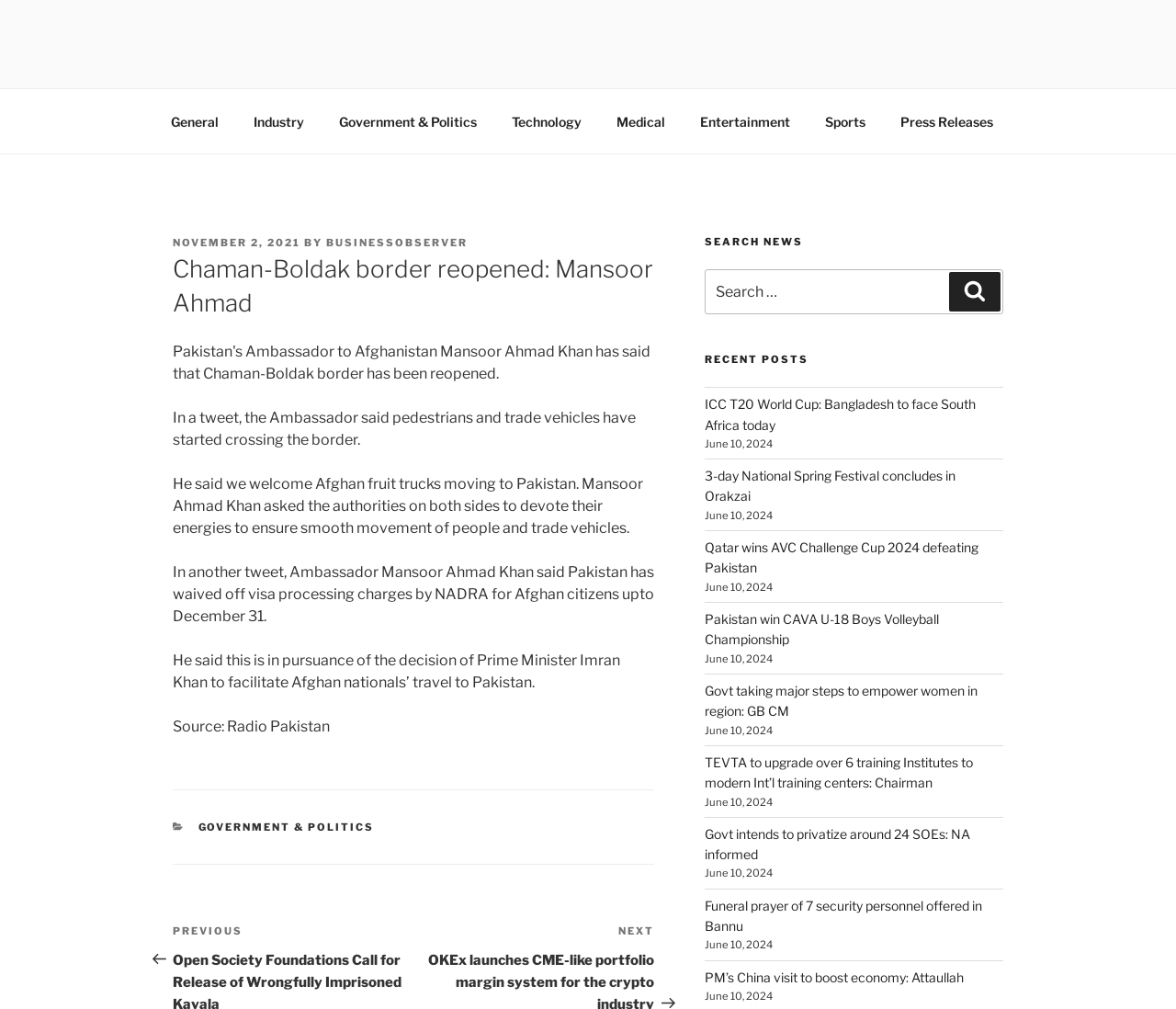Locate the bounding box coordinates of the clickable area to execute the instruction: "Read the 'Chaman-Boldak border reopened: Mansoor Ahmad' article". Provide the coordinates as four float numbers between 0 and 1, represented as [left, top, right, bottom].

[0.147, 0.251, 0.556, 0.317]